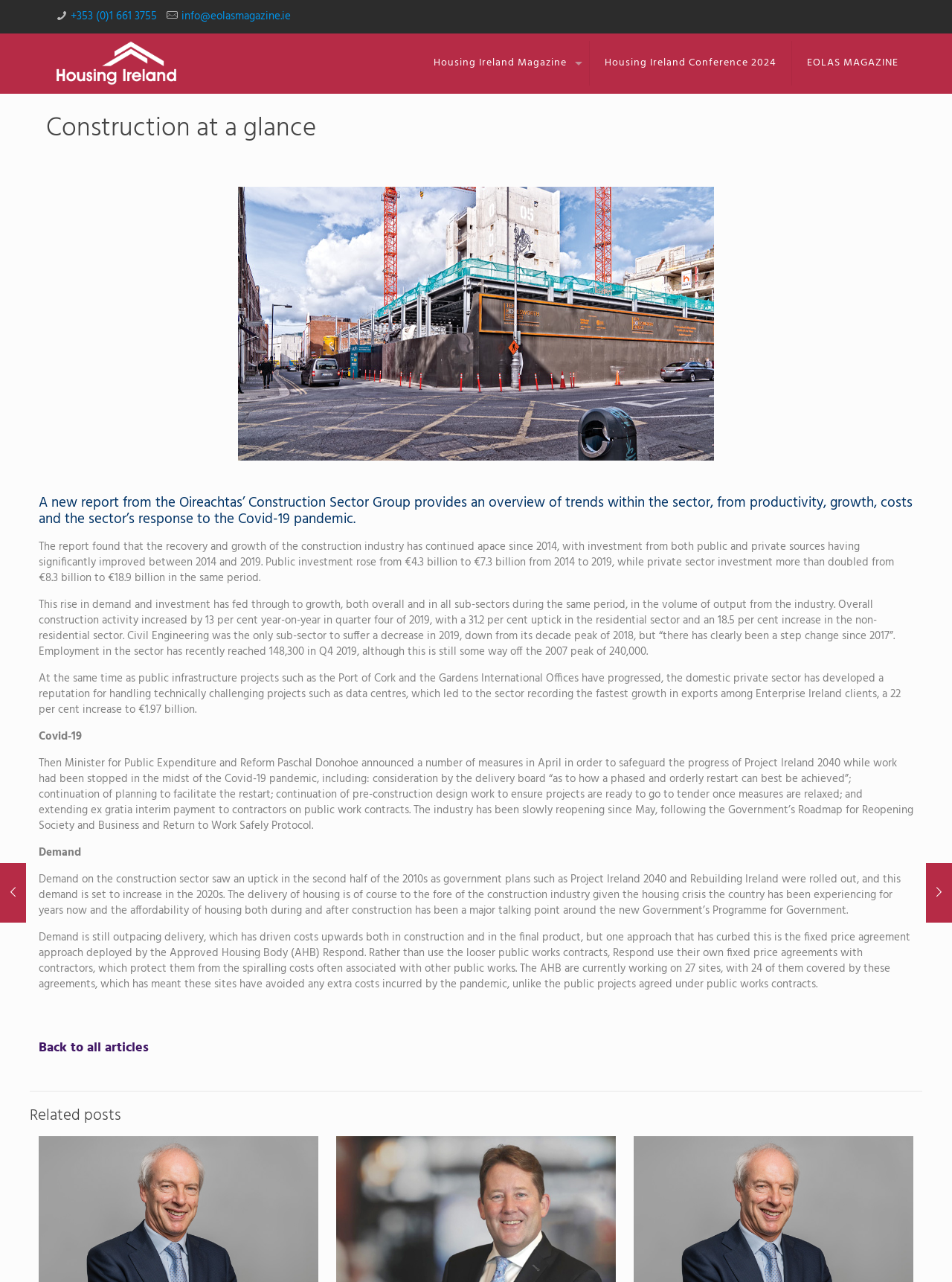Highlight the bounding box coordinates of the region I should click on to meet the following instruction: "Send an email to info@eolasmagazine.ie".

[0.191, 0.006, 0.305, 0.02]